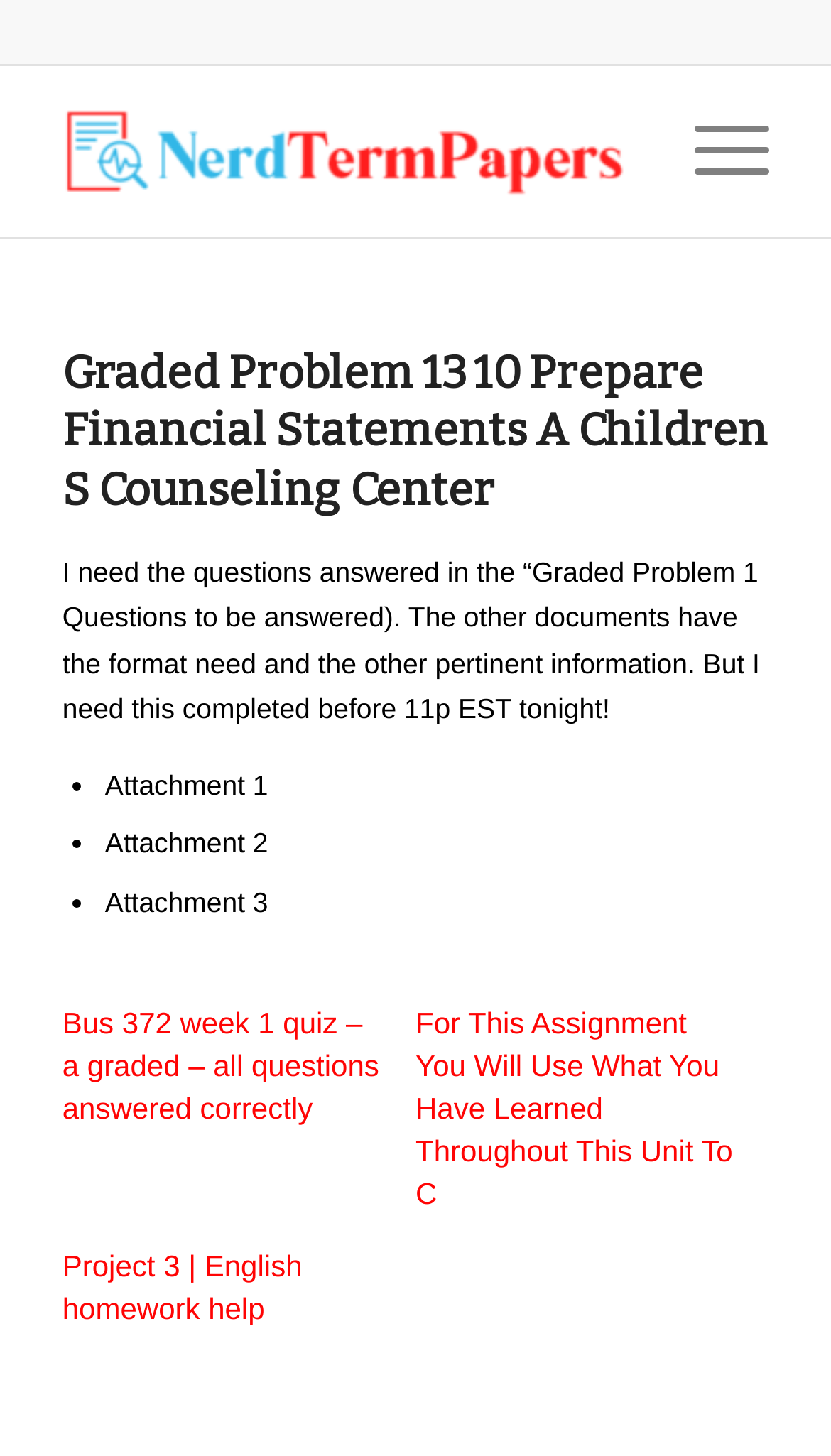Please determine the main heading text of this webpage.

Graded Problem 13 10 Prepare Financial Statements A Children S Counseling Center